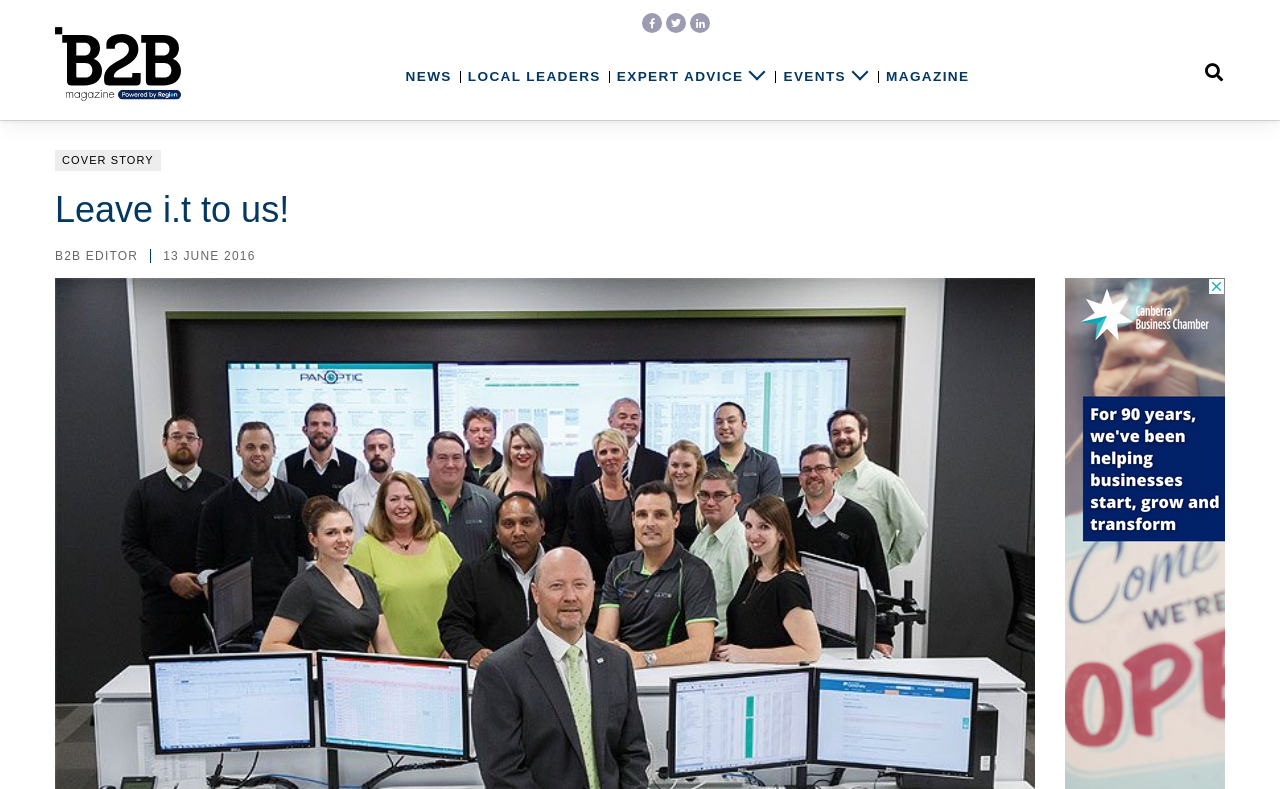What is the name of the magazine? Analyze the screenshot and reply with just one word or a short phrase.

B2B Magazine